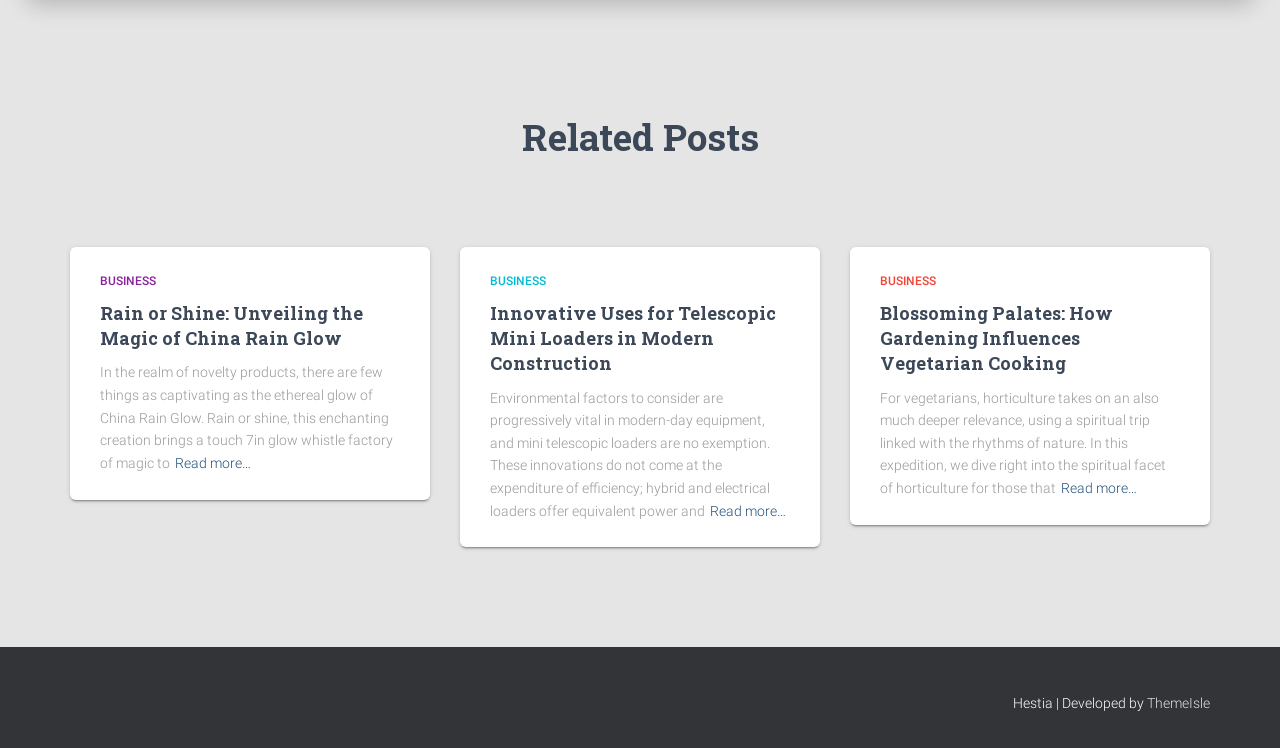How many 'Read more…' links are on the webpage?
Please respond to the question with a detailed and thorough explanation.

I counted the number of 'Read more…' links on the webpage and found that there are three, each corresponding to a different article.